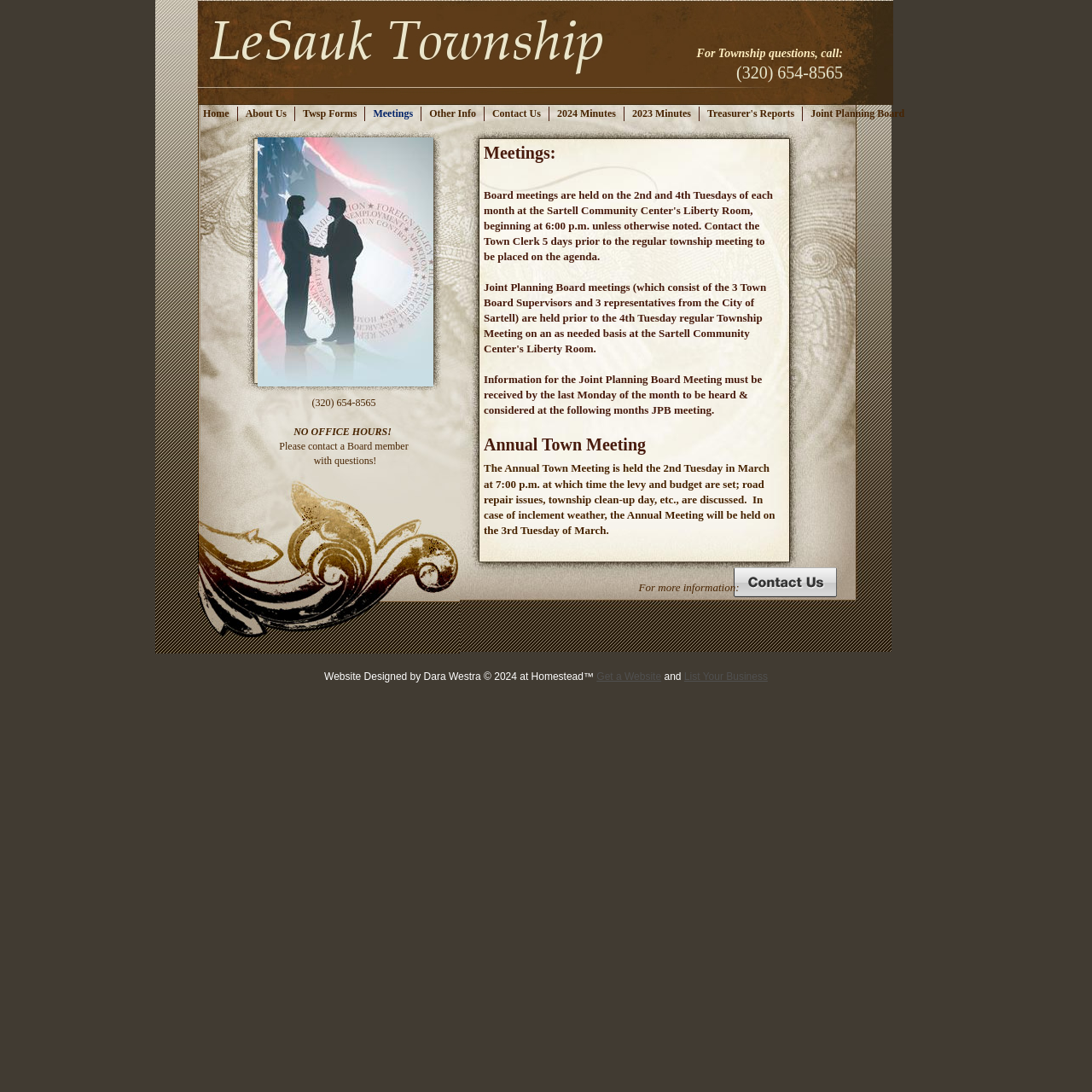Using the provided description: "name="E-mailMe-1"", find the bounding box coordinates of the corresponding UI element. The output should be four float numbers between 0 and 1, in the format [left, top, right, bottom].

[0.672, 0.536, 0.766, 0.549]